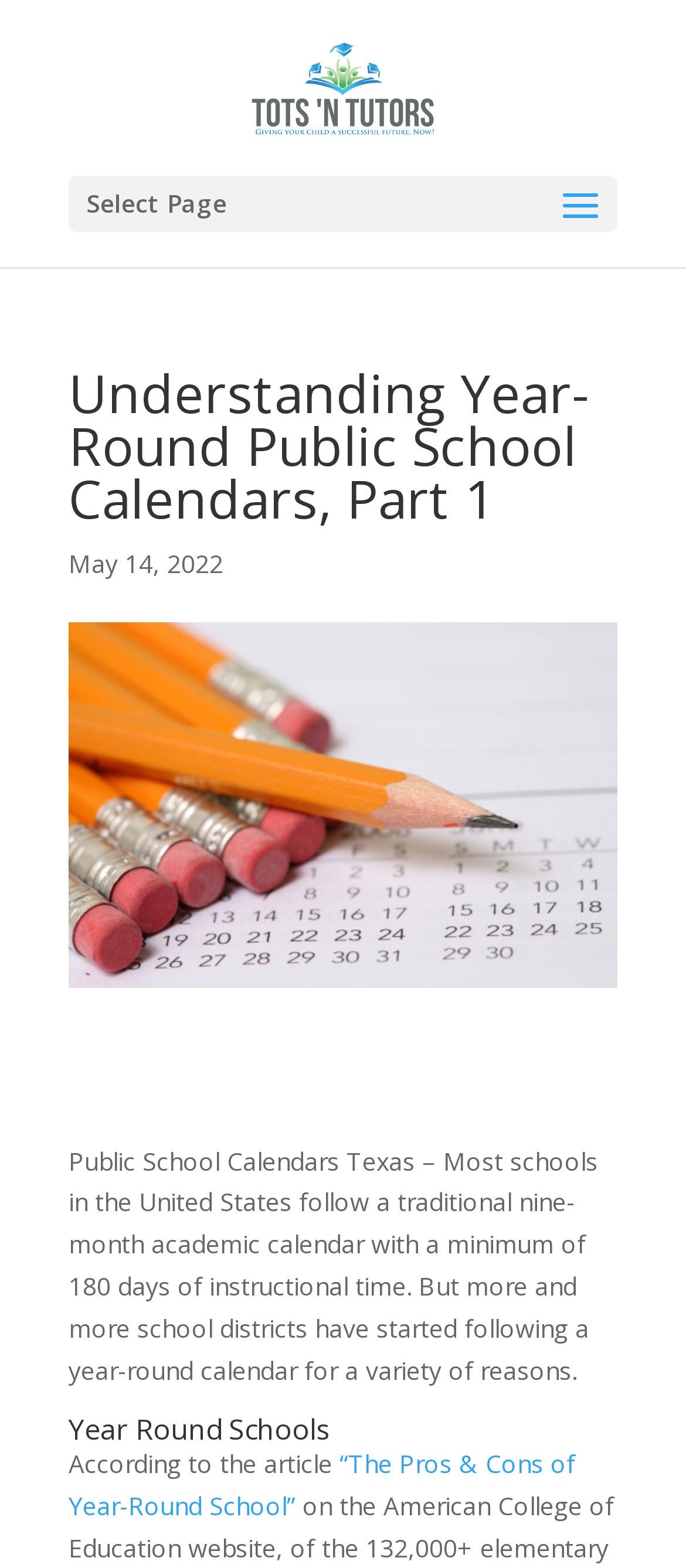What is the date of the article?
Examine the image and give a concise answer in one word or a short phrase.

May 14, 2022